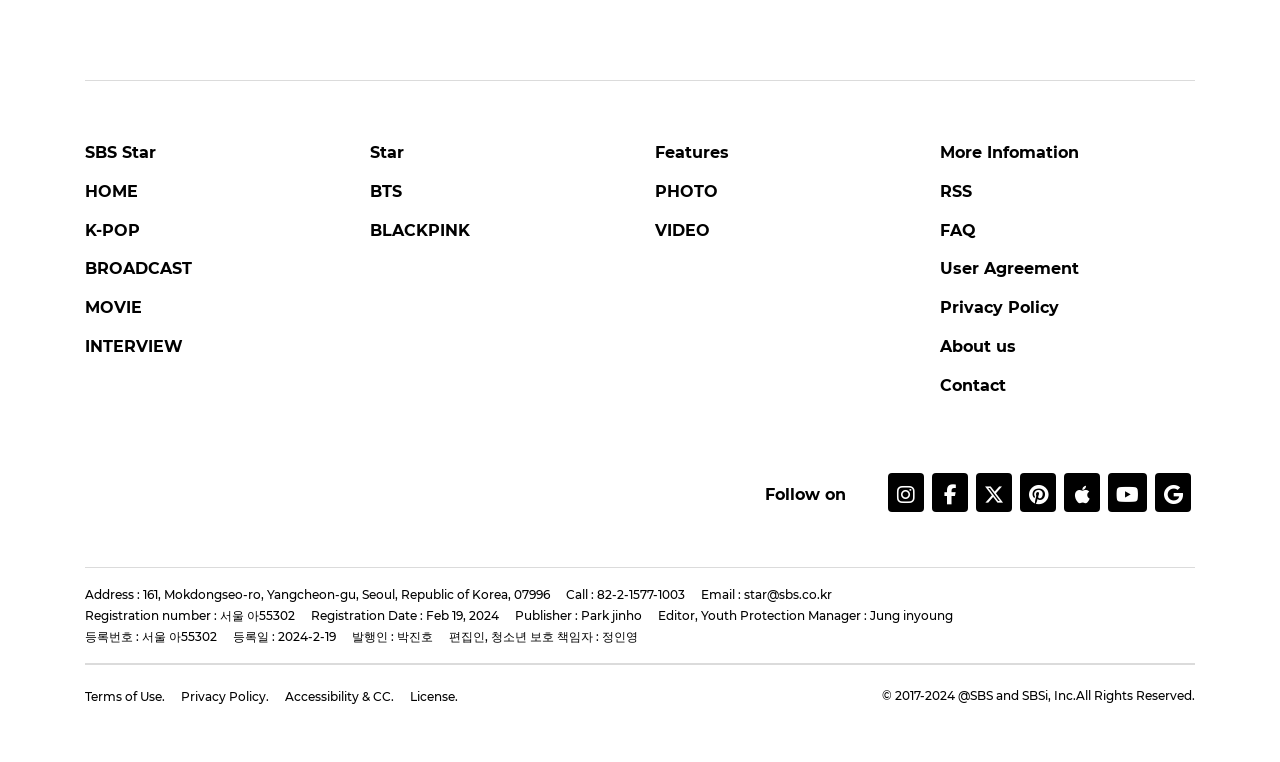Could you indicate the bounding box coordinates of the region to click in order to complete this instruction: "Check FAQ".

[0.734, 0.289, 0.934, 0.33]